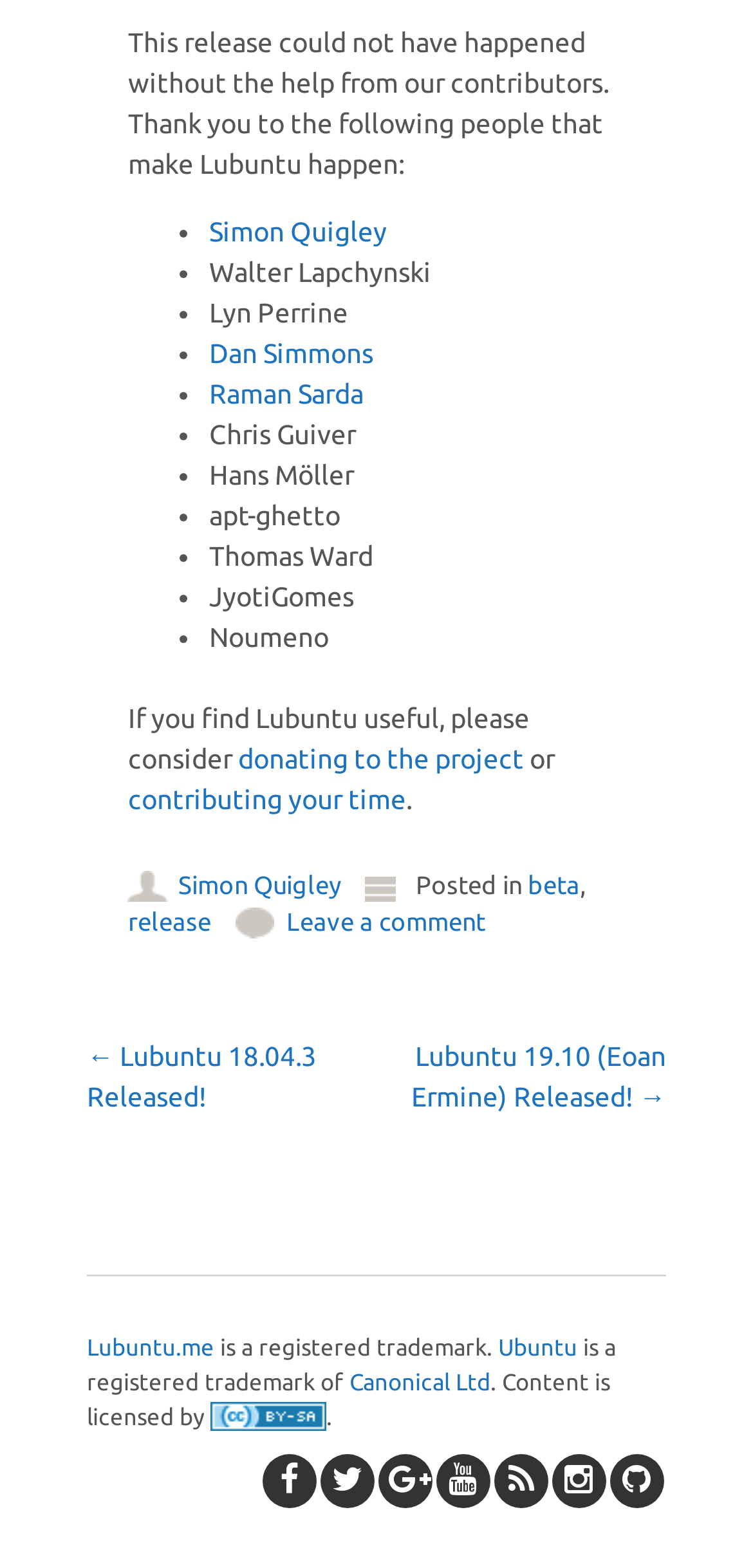Could you provide the bounding box coordinates for the portion of the screen to click to complete this instruction: "Go to the Lubuntu website"?

[0.115, 0.851, 0.285, 0.867]